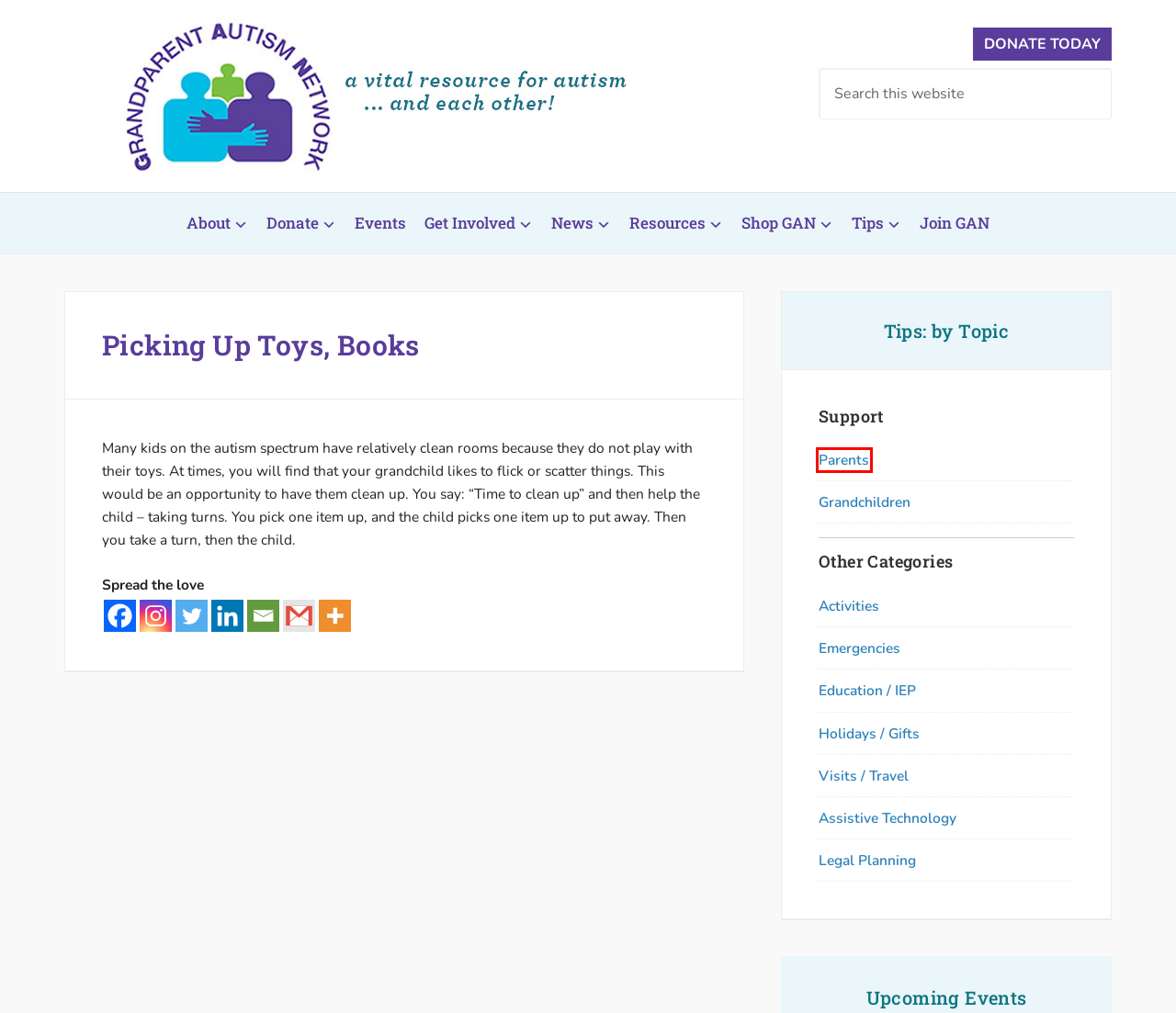Examine the screenshot of a webpage with a red bounding box around a UI element. Select the most accurate webpage description that corresponds to the new page after clicking the highlighted element. Here are the choices:
A. Grandchildren Archives - Grandparent Autism Network
B. Activities Archives - Grandparent Autism Network
C. Welcome to GAN
D. Parents Archives - Grandparent Autism Network
E. Emergencies Archives - Grandparent Autism Network
F. Board of Directors - Grandparent Autism Network
G. Tips Archives - Grandparent Autism Network
H. Resources - Grandparent Autism Network

D